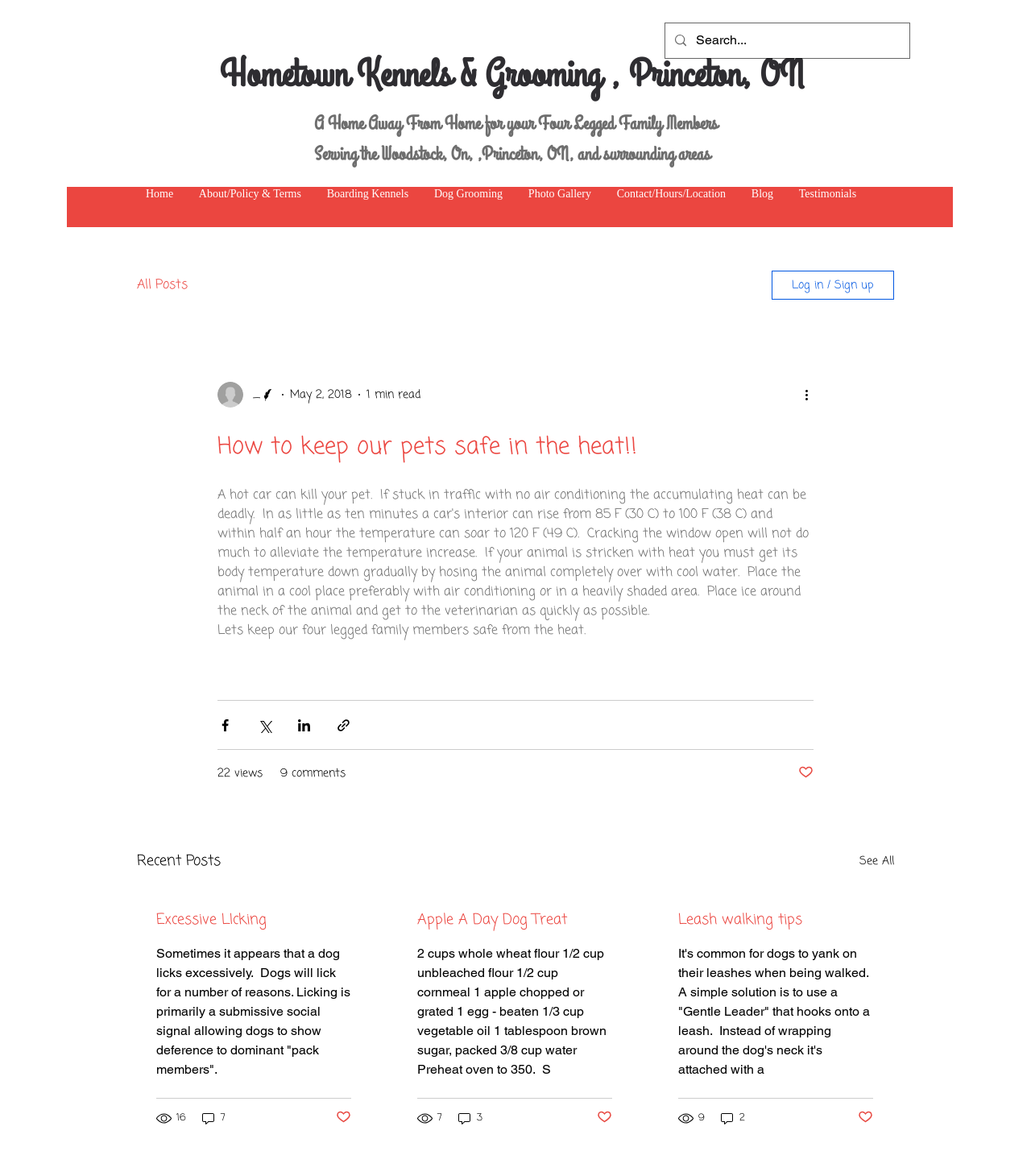Please reply to the following question using a single word or phrase: 
How many articles are displayed on the webpage?

3